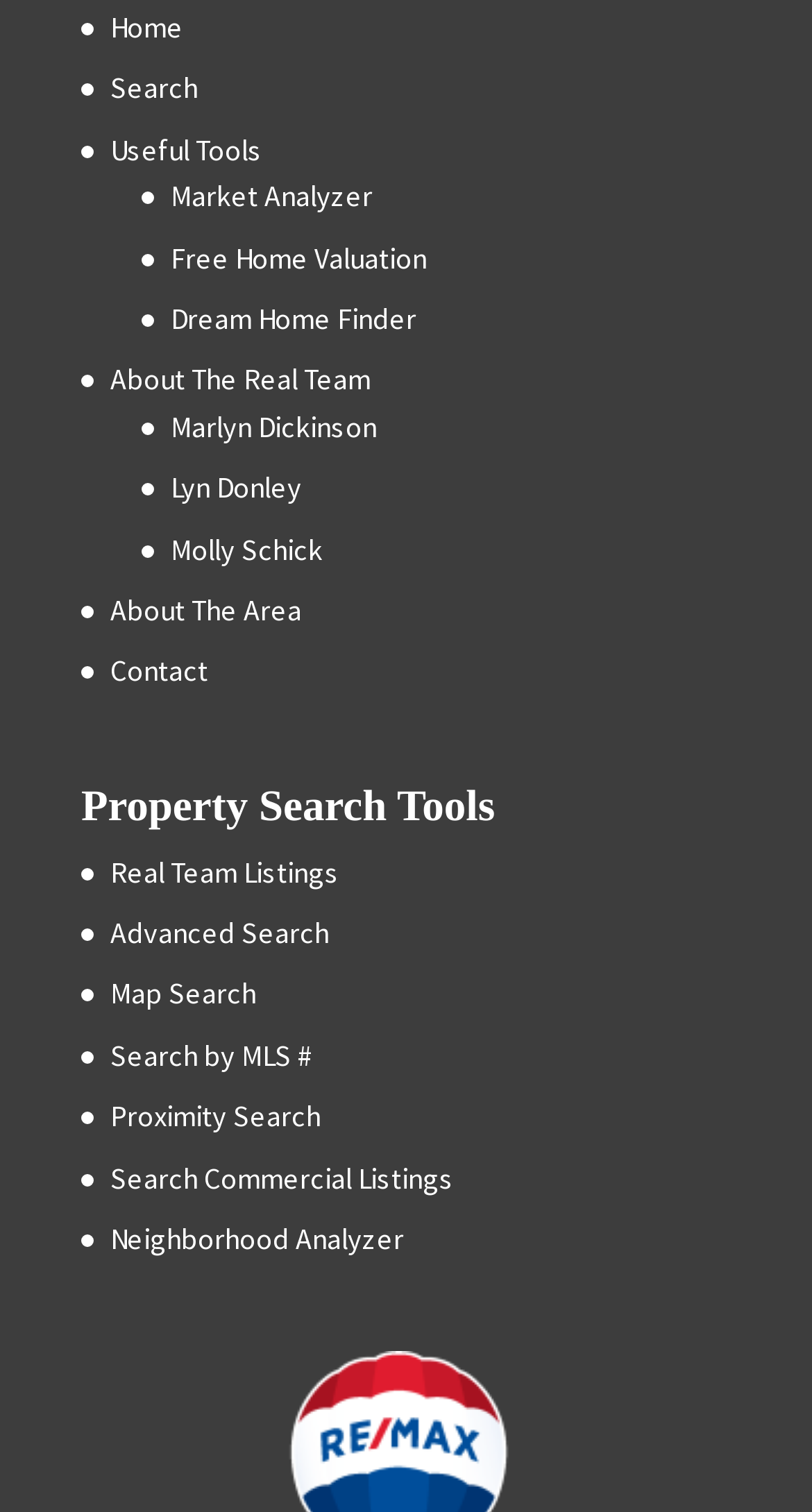Answer the following query with a single word or phrase:
What is the purpose of the 'Dream Home Finder' tool?

Find dream home